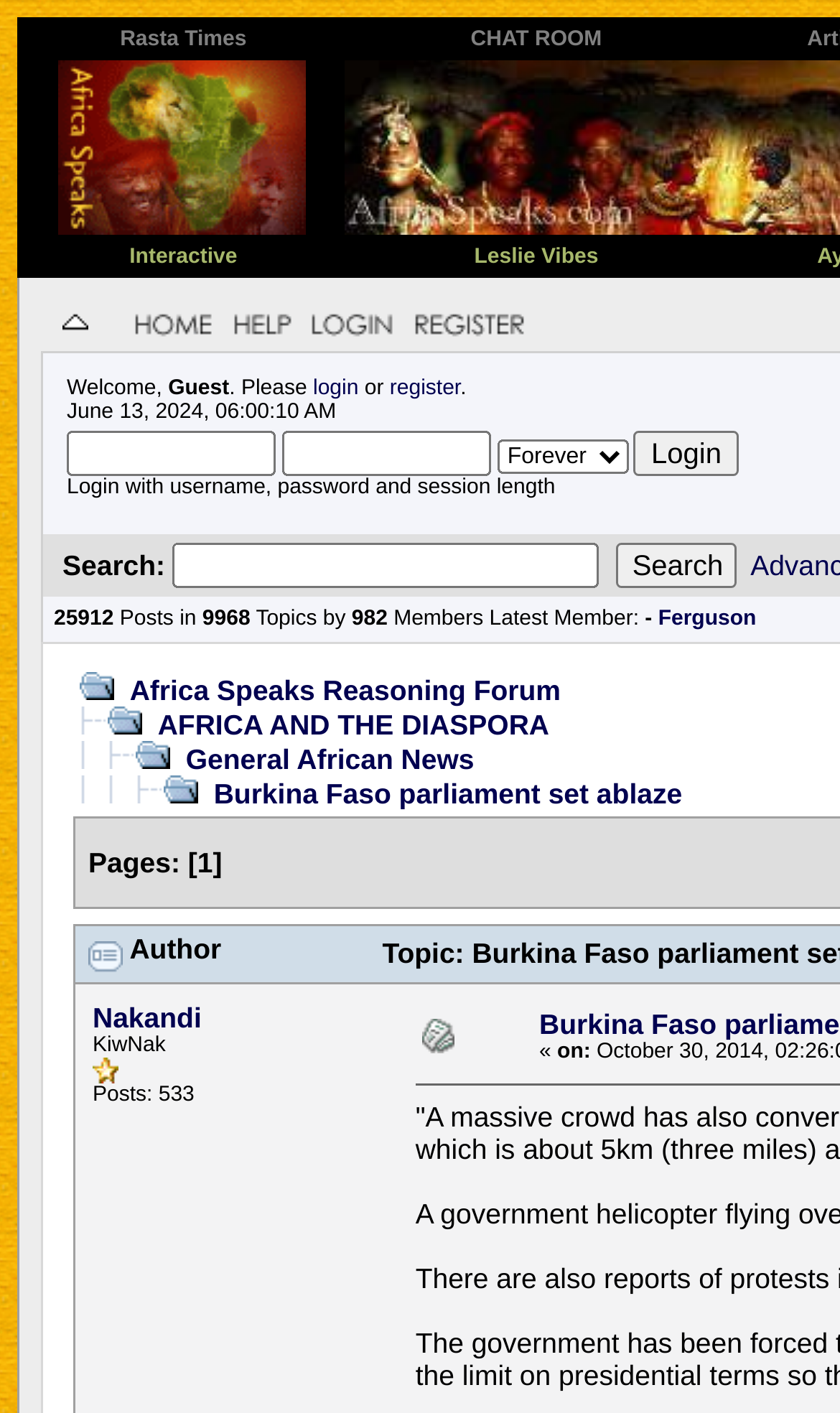Please specify the bounding box coordinates of the clickable region to carry out the following instruction: "Click on the 'CHAT ROOM' link". The coordinates should be four float numbers between 0 and 1, in the format [left, top, right, bottom].

[0.56, 0.013, 0.717, 0.036]